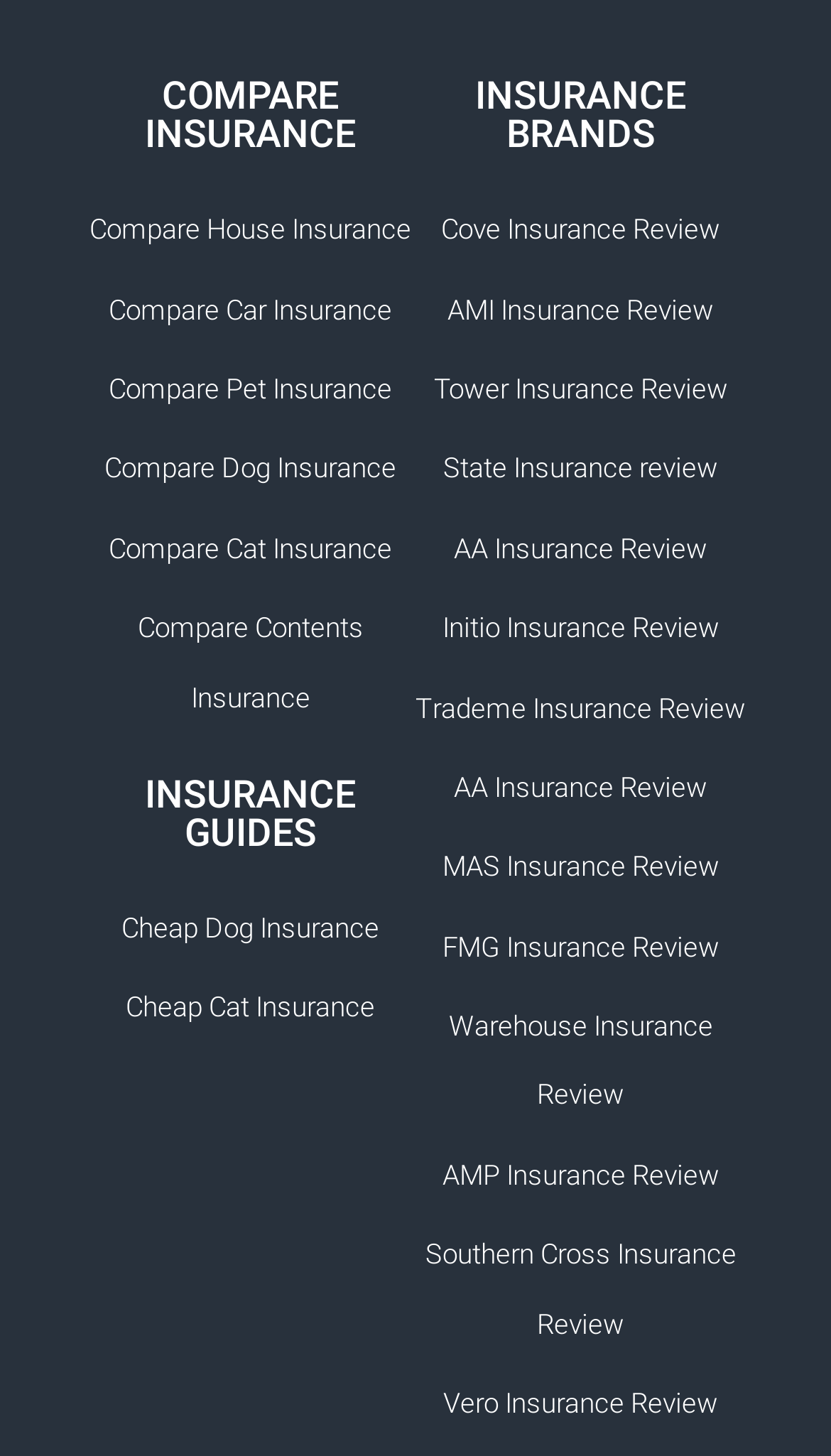What is the last insurance brand reviewed?
Answer the question with detailed information derived from the image.

Under the 'INSURANCE BRANDS' heading, the last link is to a review of 'Vero Insurance', indicating that this is the last insurance brand reviewed.